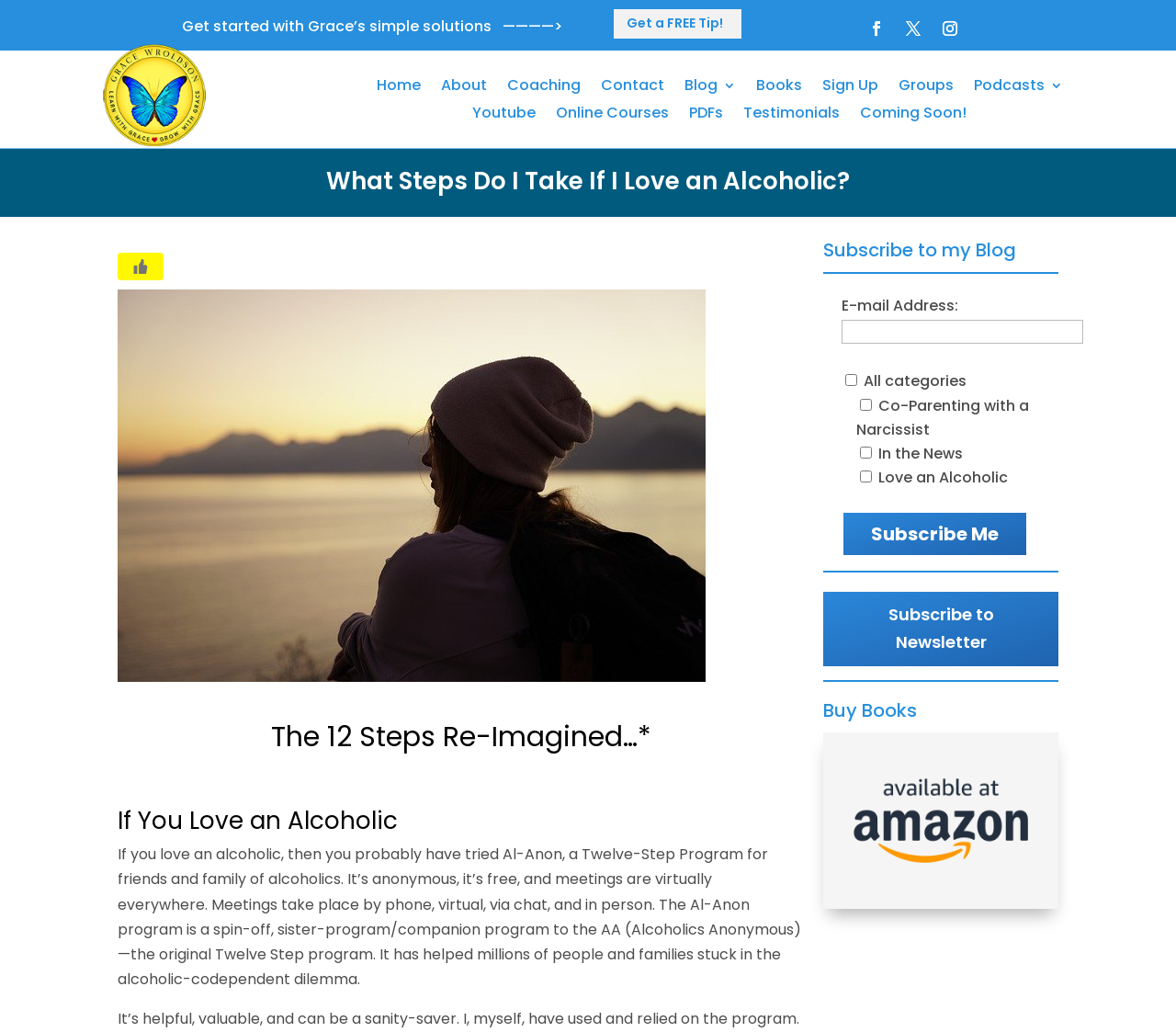Create a detailed description of the webpage's content and layout.

This webpage is about supporting individuals who love an alcoholic, specifically promoting Al-Anon, a Twelve-Step Program for friends and family of alcoholics. At the top, there is a heading "What Steps Do I Take If I Love an Alcoholic?" followed by a brief introduction to Al-Anon. Below this, there is a section with a heading "The 12 Steps Re-Imagined…" and a brief description.

On the top-right corner, there are social media links, including Facebook, Twitter, and YouTube. Below these links, there is a navigation menu with options like "Home", "About", "Coaching", "Contact", "Blog 3", "Books", "Sign Up", "Groups", and "Podcasts 3".

On the left side, there is an image of a person, likely Grace Wroldson, with a thought bubble above her head. Below this image, there is a section with a heading "If You Love an Alcoholic" that provides more information about Al-Anon, its benefits, and how it has helped millions of people.

In the middle of the page, there is a call-to-action section with a heading "Subscribe to my Blog" where visitors can enter their email address to subscribe. There are also checkboxes to select specific categories of interest.

At the bottom of the page, there is a section with a heading "Buy Books" and a link to purchase books. There is also an image of a book cover.